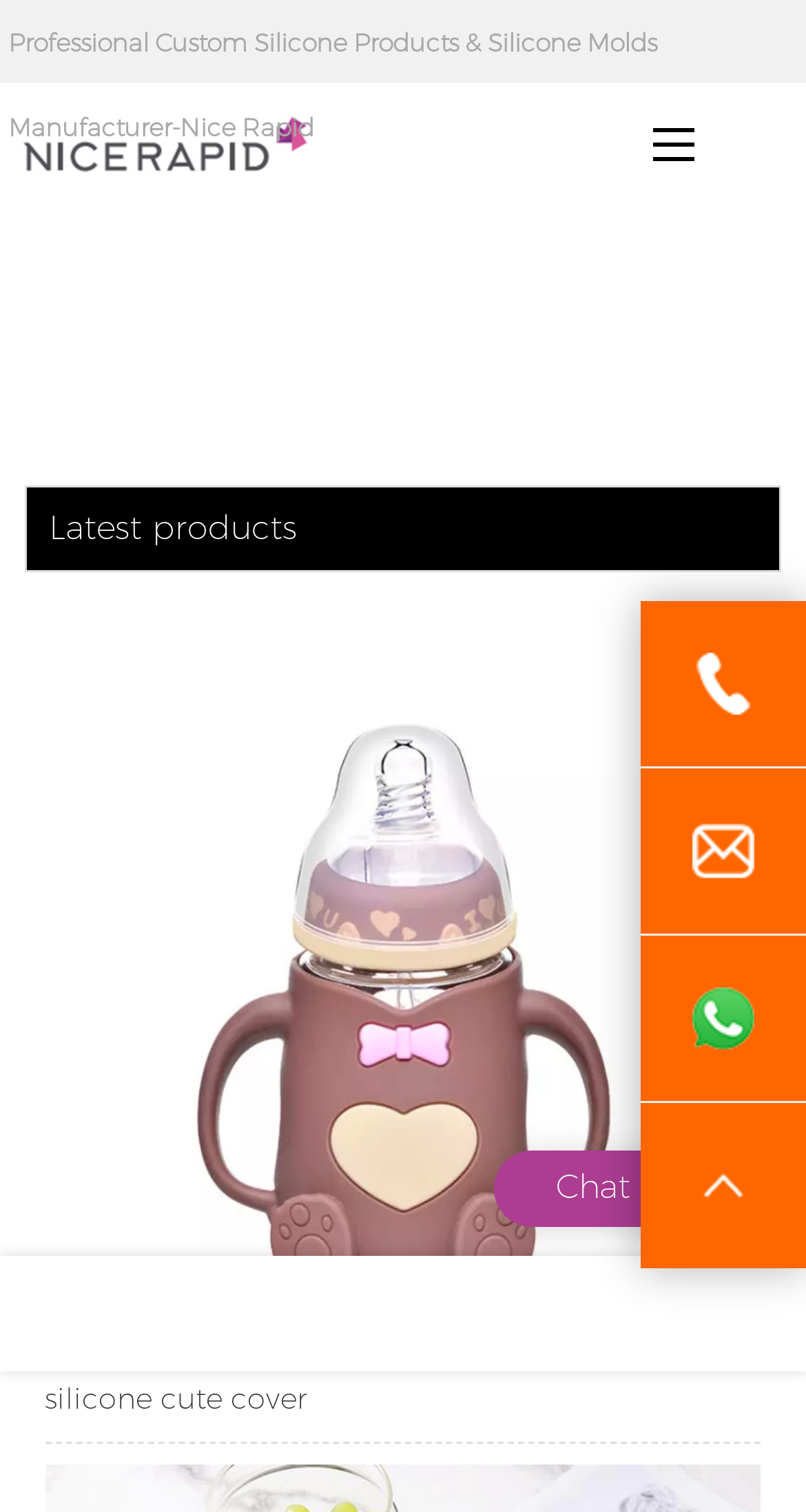How many product images are displayed?
Answer the question with a single word or phrase, referring to the image.

1